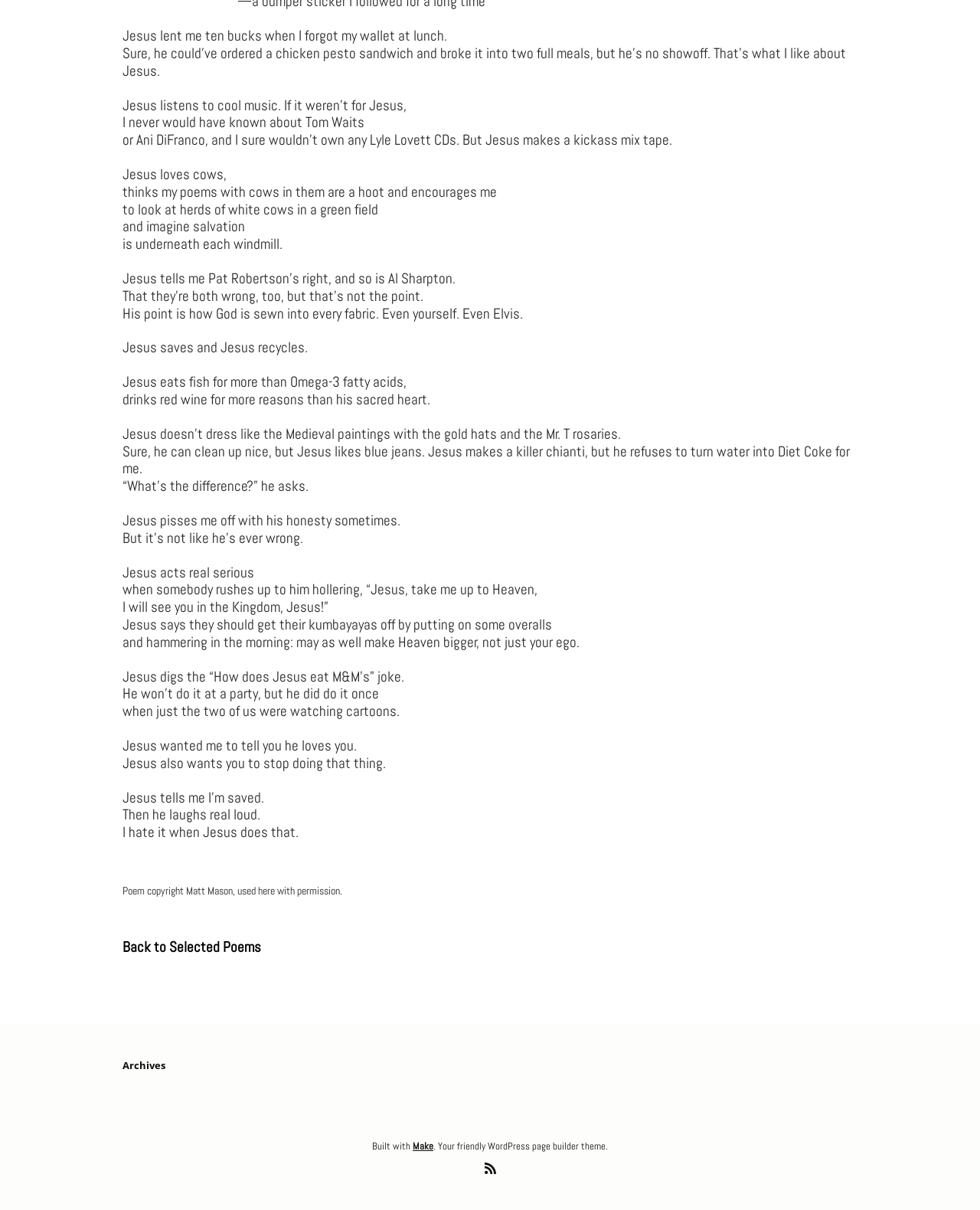Determine the bounding box for the described HTML element: "Video Content". Ensure the coordinates are four float numbers between 0 and 1 in the format [left, top, right, bottom].

[0.545, 0.005, 0.686, 0.037]